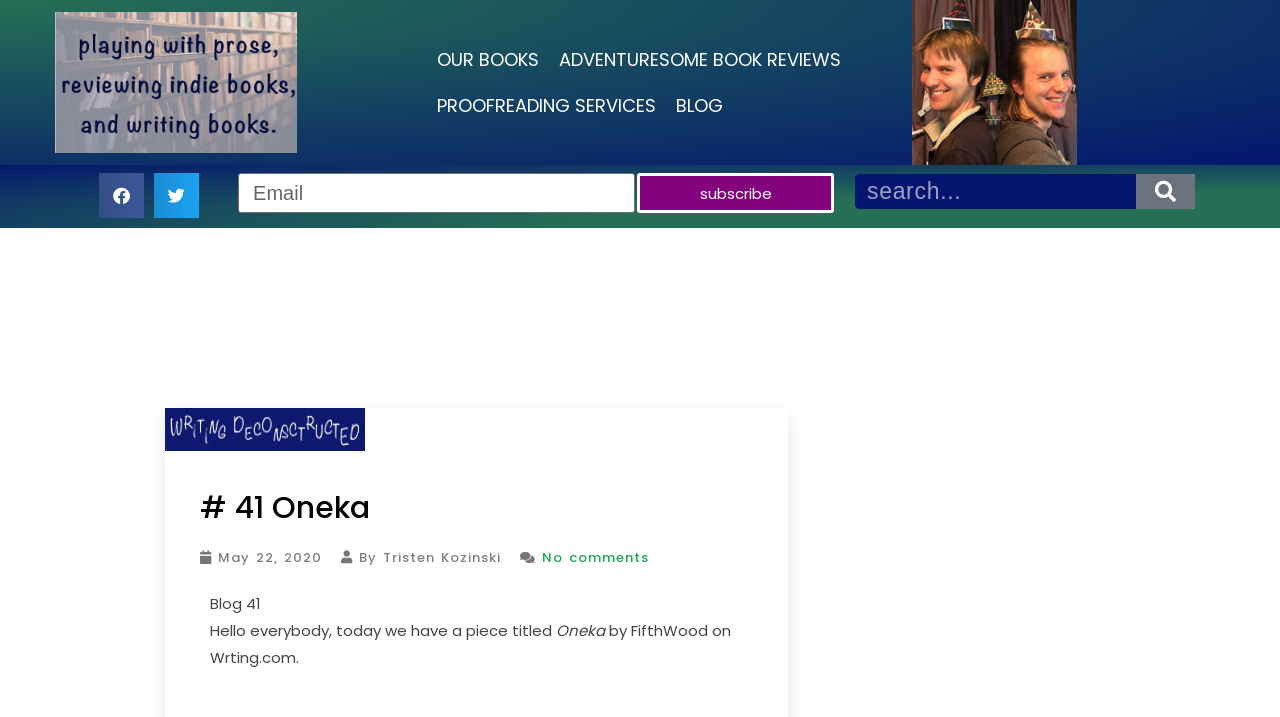Using the description: "aria-label="Email Address" name="email" placeholder="Email address"", identify the bounding box of the corresponding UI element in the screenshot.

None